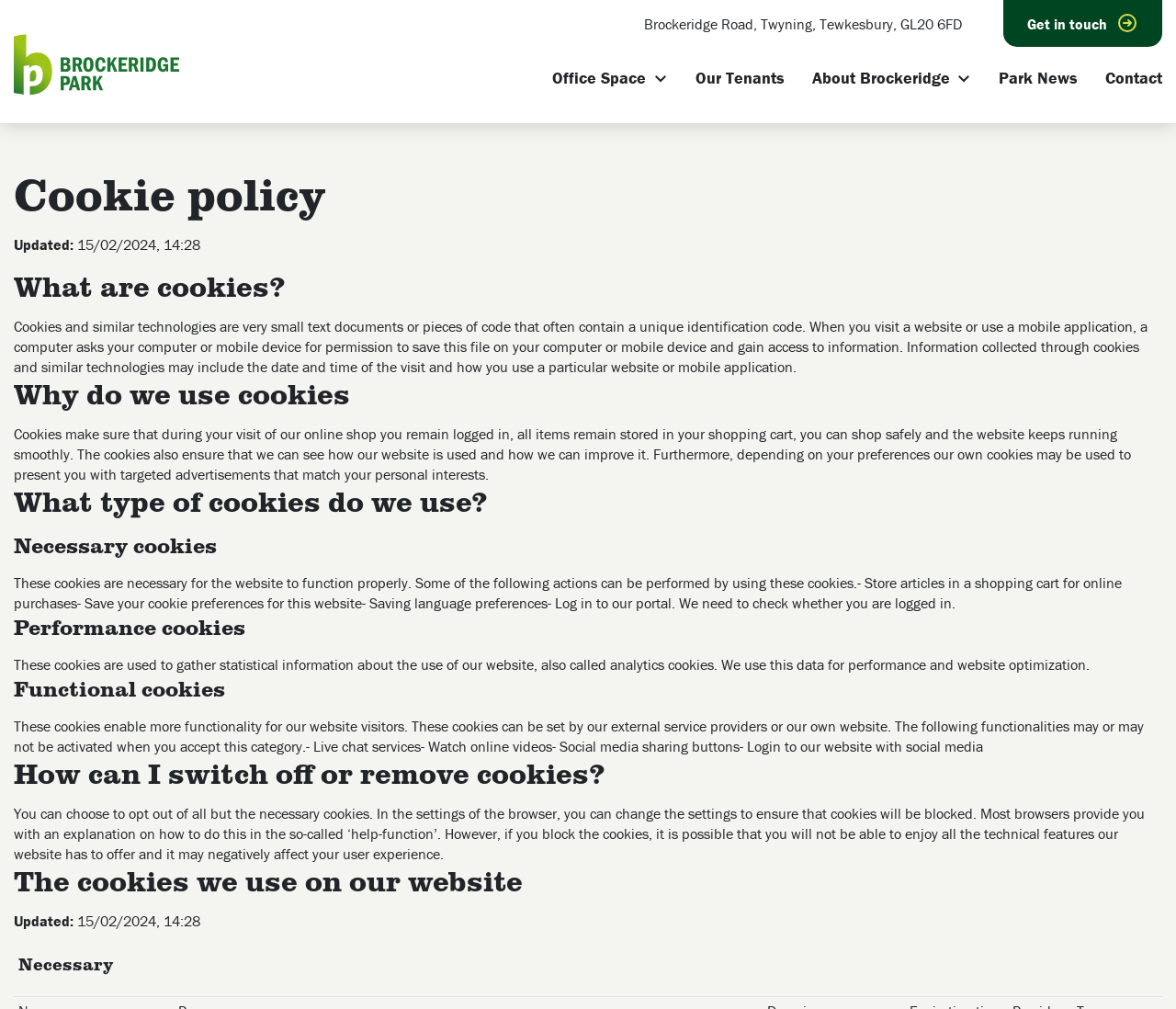How can I opt out of cookies?
Kindly answer the question with as much detail as you can.

I found the answer by reading the StaticText element under the 'How can I switch off or remove cookies?' heading, which explains that I can change the settings in my browser to opt out of cookies.